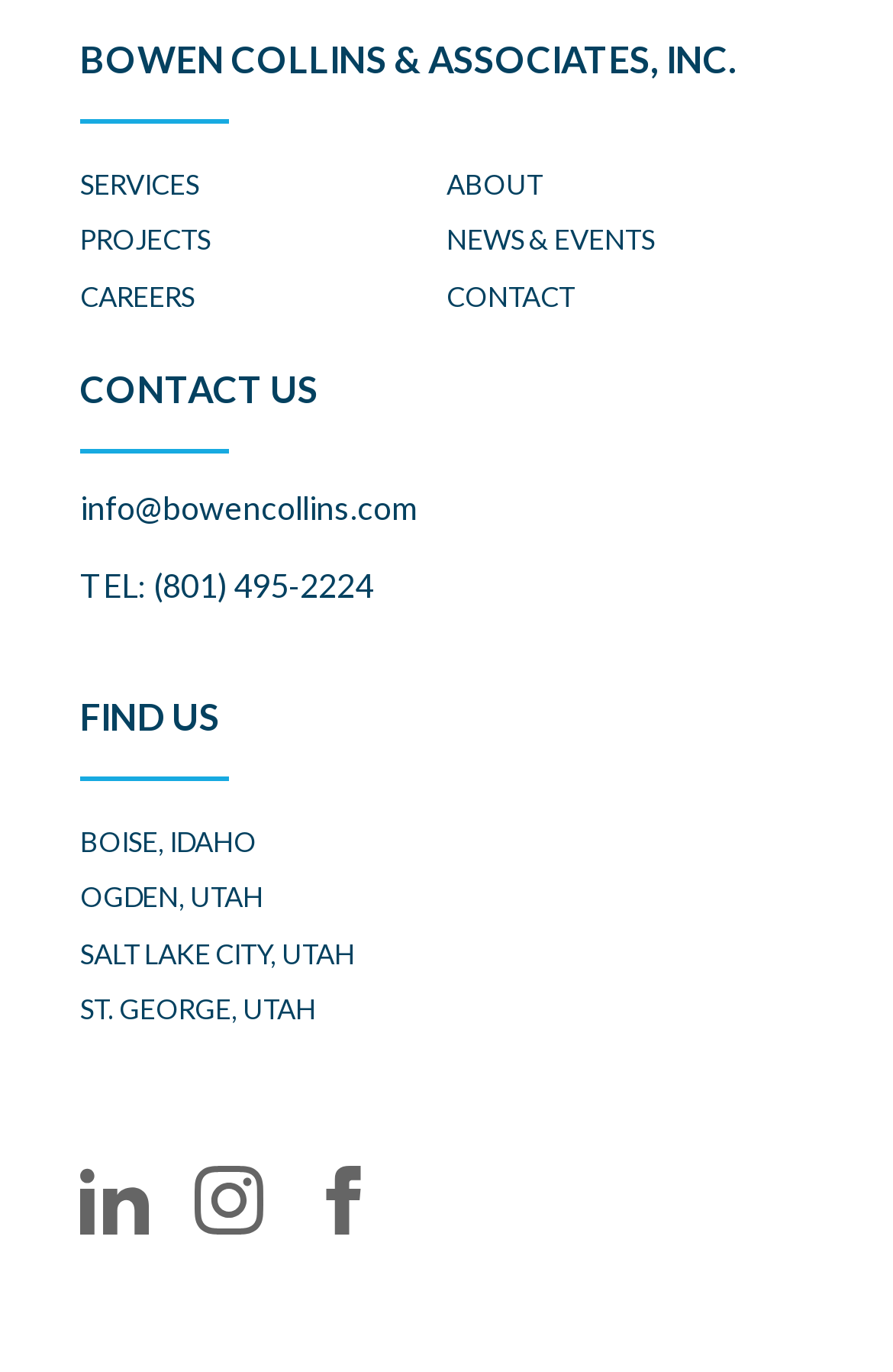Answer the following query concisely with a single word or phrase:
What is the email address?

info@bowencollins.com